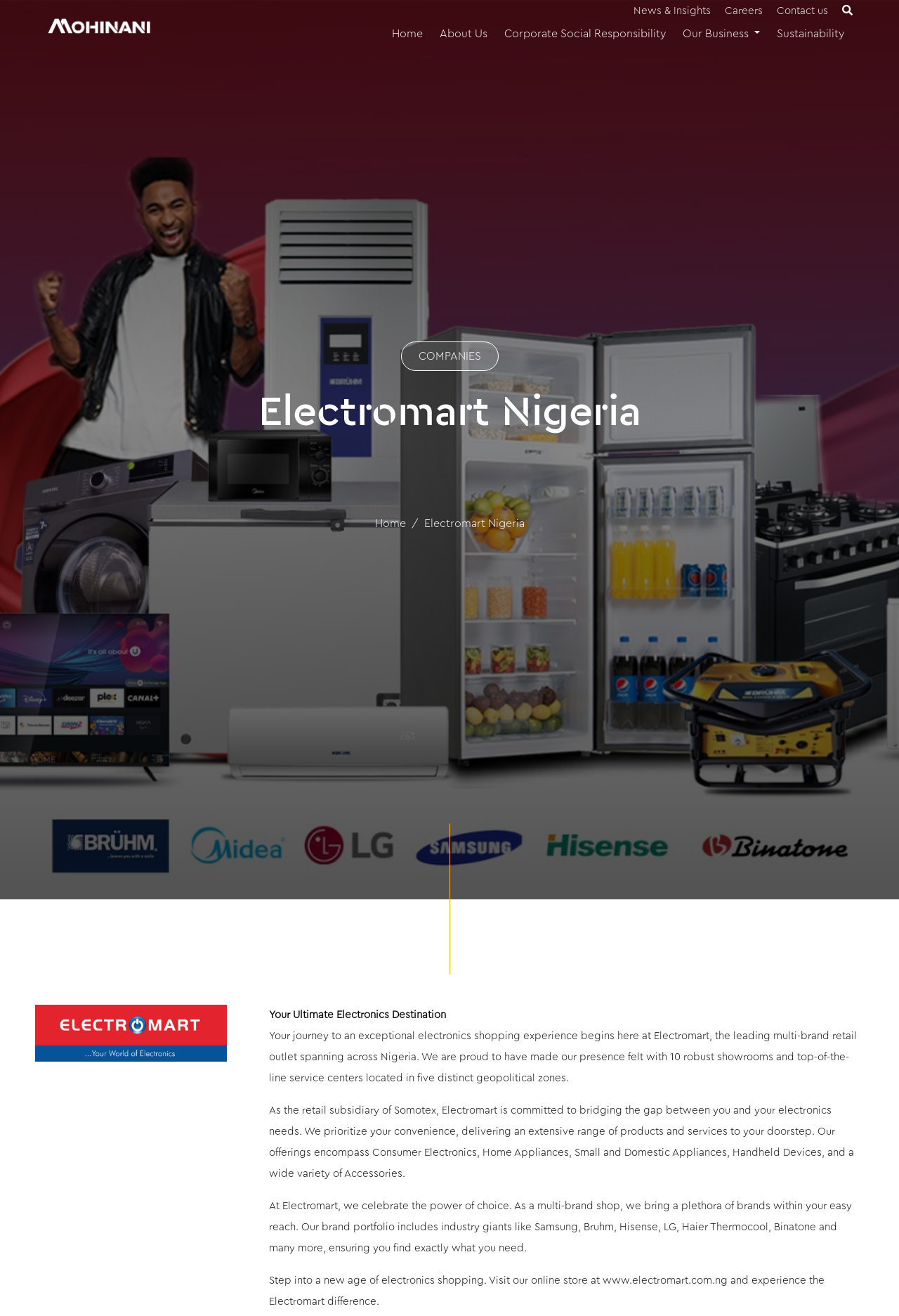Identify the bounding box coordinates for the region of the element that should be clicked to carry out the instruction: "Explore Our Business". The bounding box coordinates should be four float numbers between 0 and 1, i.e., [left, top, right, bottom].

[0.753, 0.015, 0.852, 0.036]